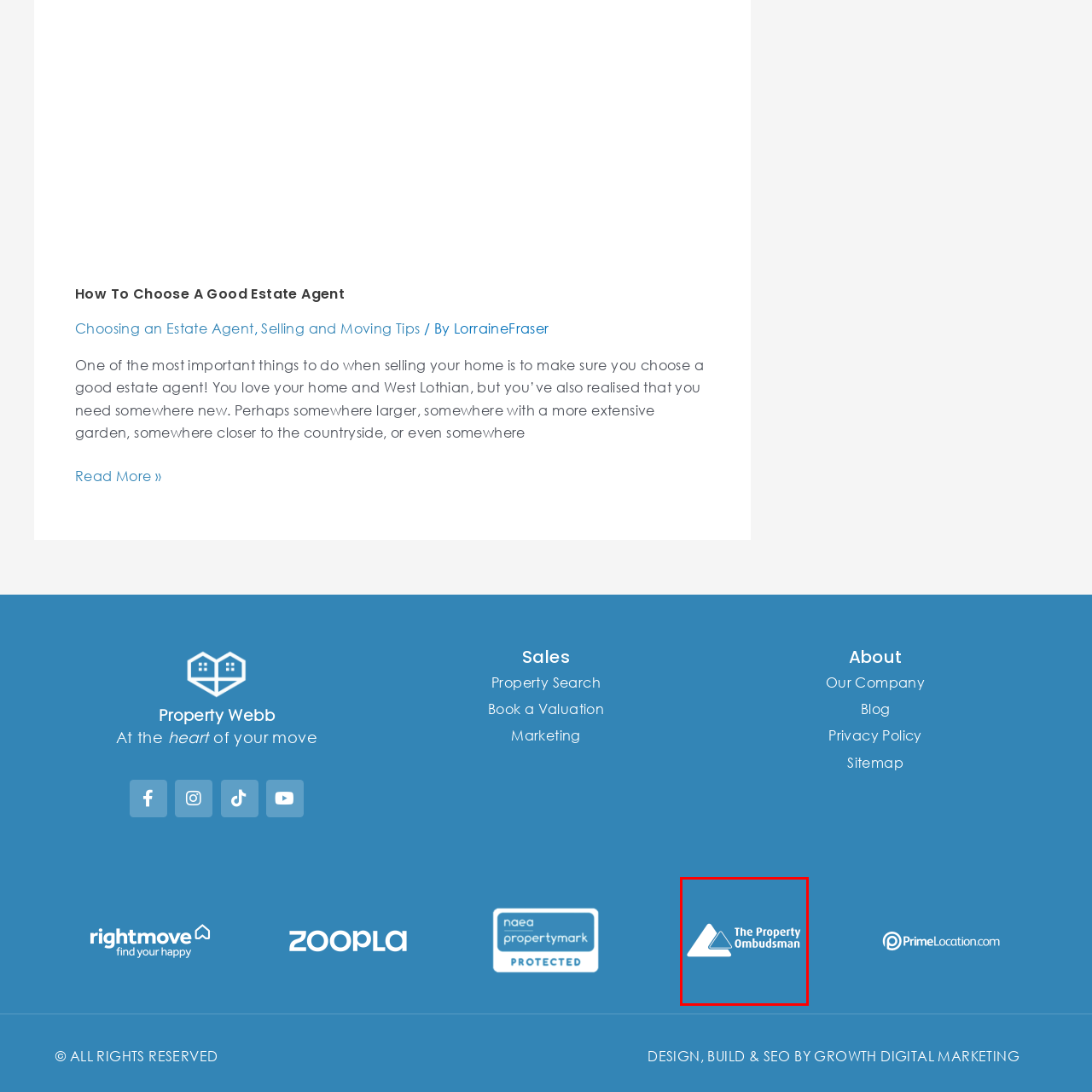Concentrate on the image inside the red frame and provide a detailed response to the subsequent question, utilizing the visual information from the image: 
What is the purpose of The Property Ombudsman?

The caption explains that The Property Ombudsman provides a framework for resolving disputes between consumers and property professionals, implying that the primary purpose of The Property Ombudsman is to resolve disputes in the property market.